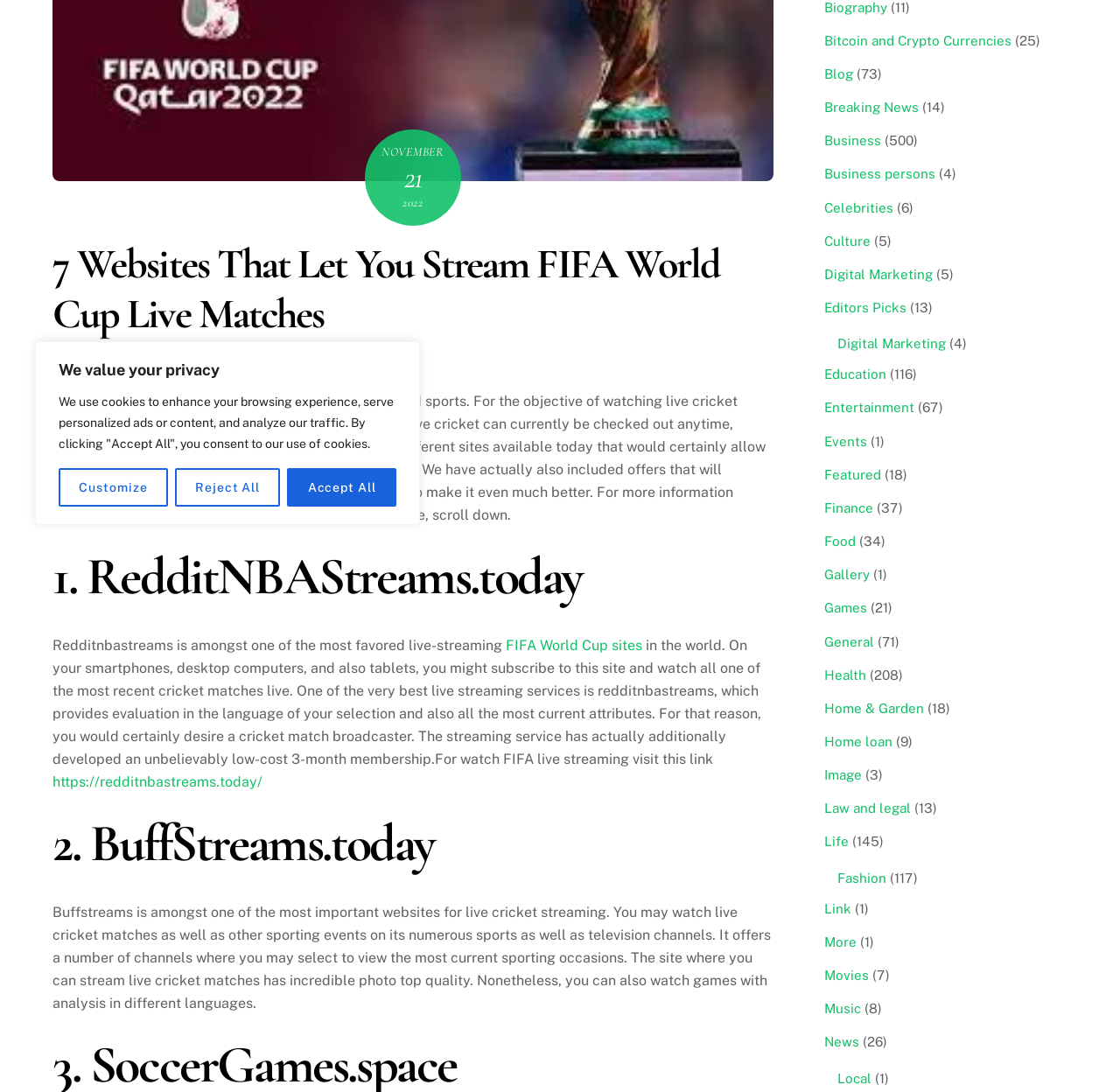Using the description "Asad ijaz", locate and provide the bounding box of the UI element.

[0.047, 0.331, 0.102, 0.343]